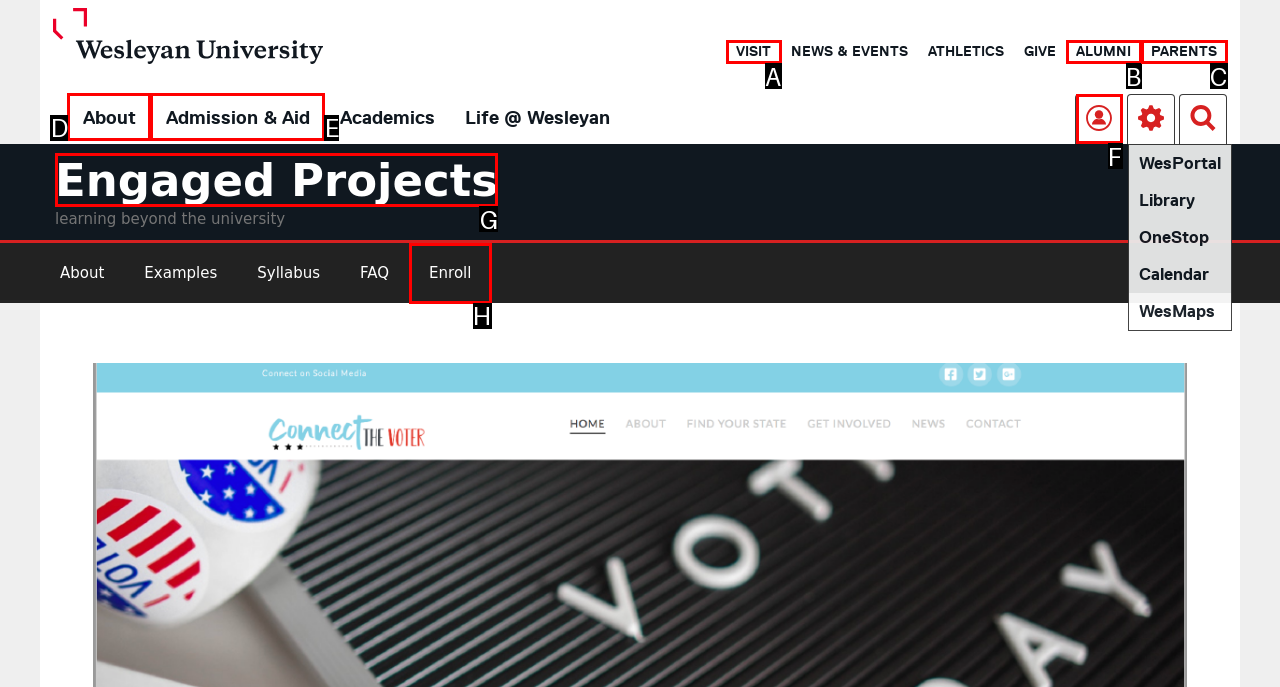Select the letter of the HTML element that best fits the description: Admission & Aid
Answer with the corresponding letter from the provided choices.

E